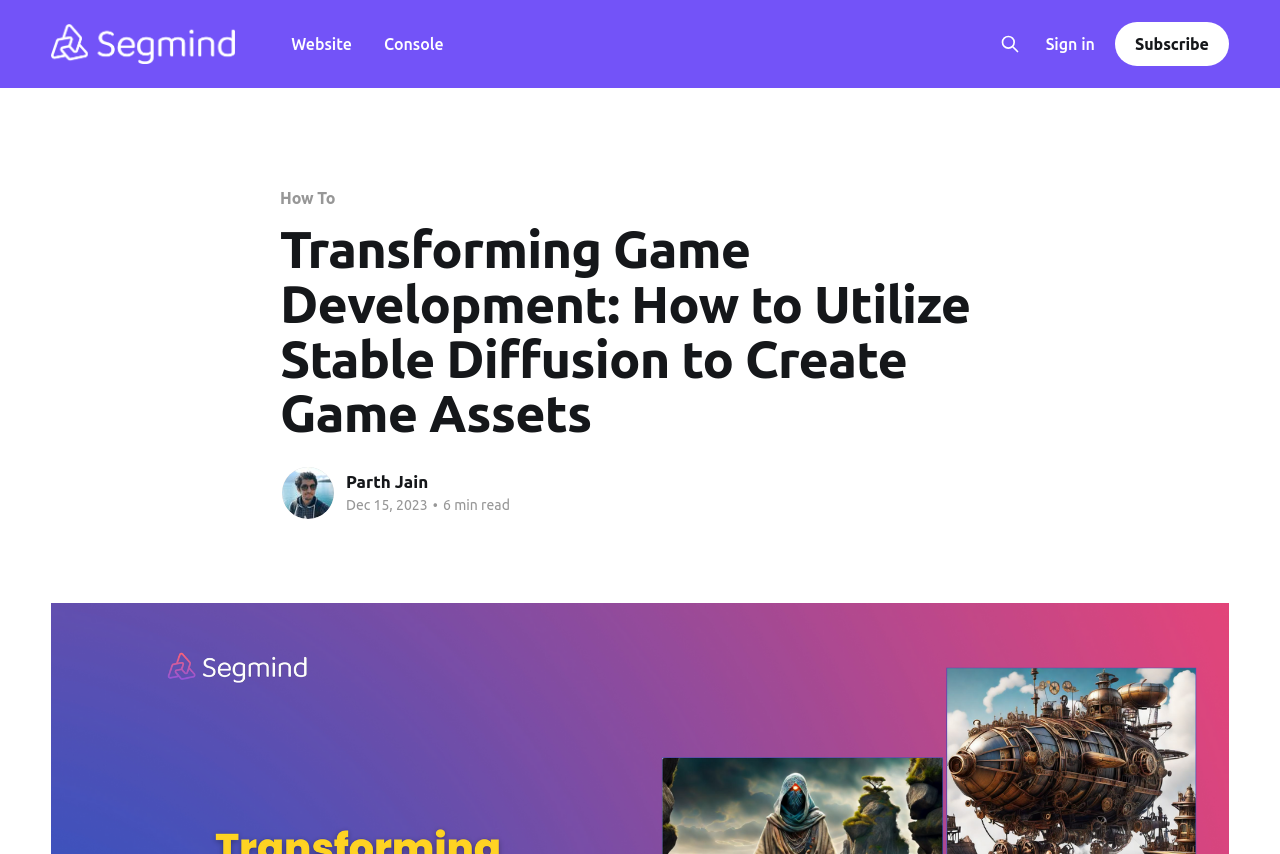What is the author of the article?
Please answer the question with a detailed and comprehensive explanation.

I found the author's name by looking at the heading element that says 'Parth Jain' and is located near the top of the page, which is a common location for author names. Additionally, there is a link with the same text 'Parth Jain' nearby, which further supports this conclusion.